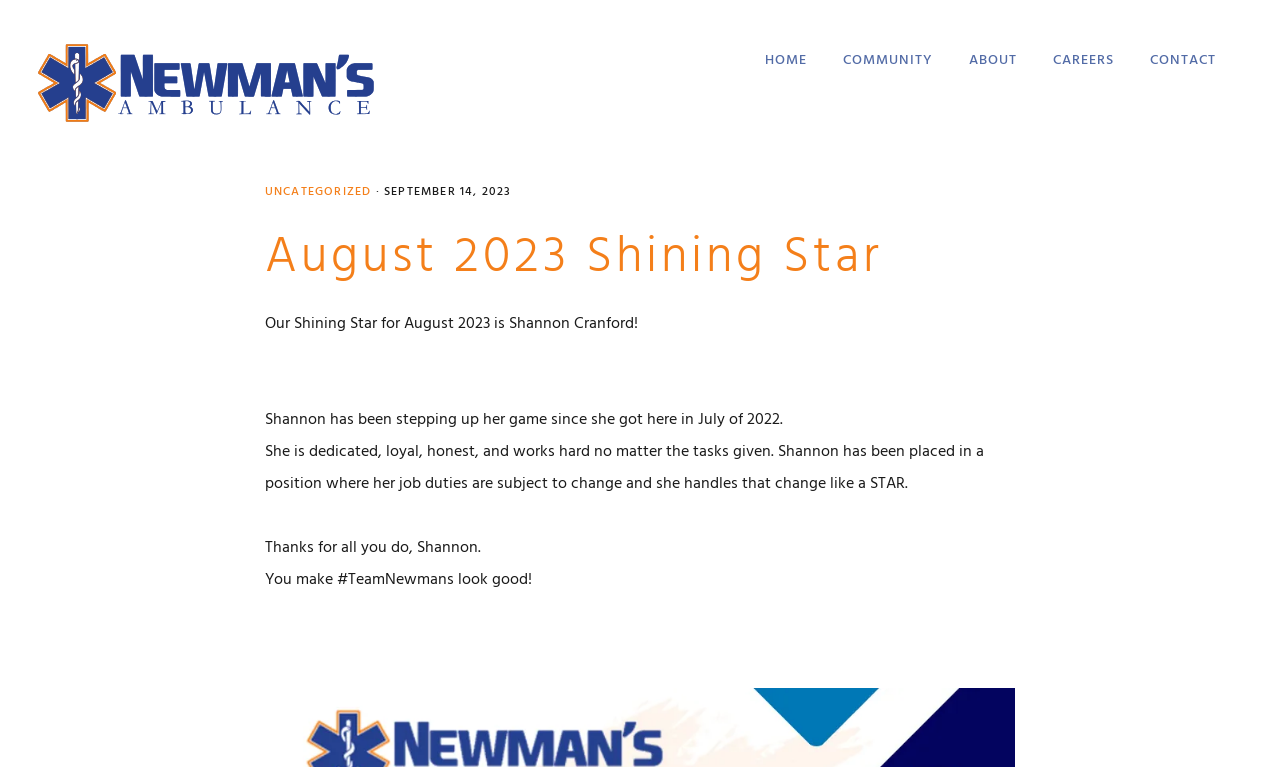Please identify the coordinates of the bounding box for the clickable region that will accomplish this instruction: "contact us".

[0.898, 0.037, 0.95, 0.148]